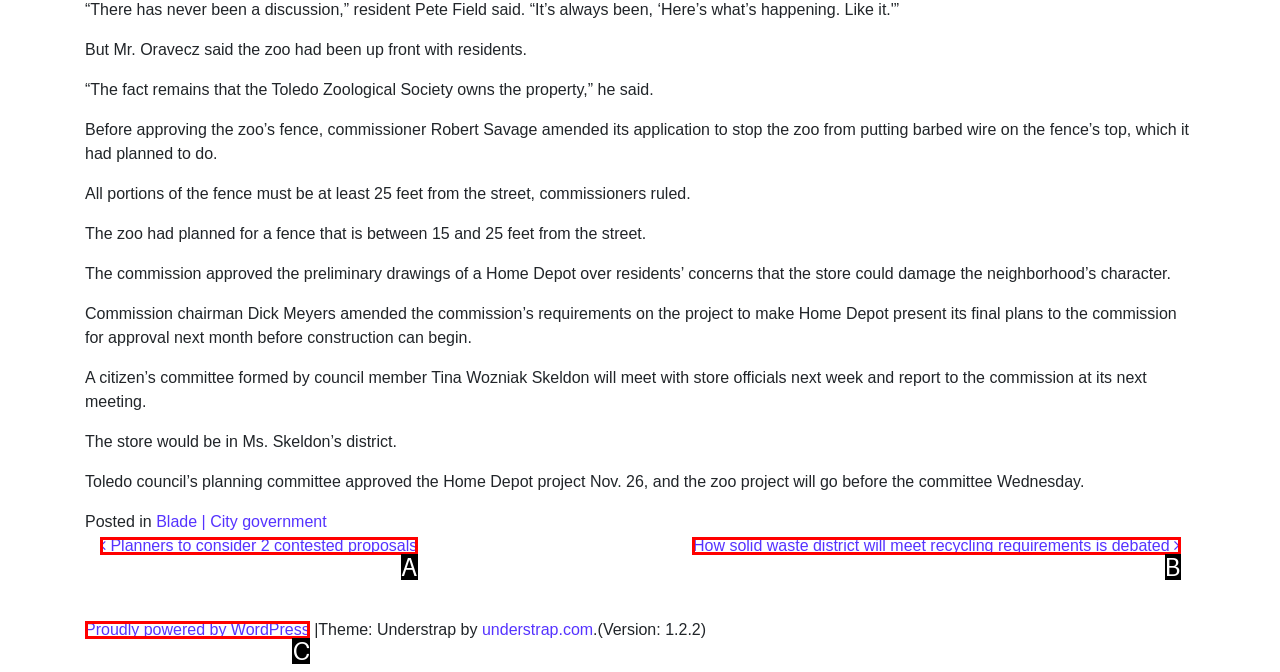Based on the description: Proudly powered by WordPress
Select the letter of the corresponding UI element from the choices provided.

C